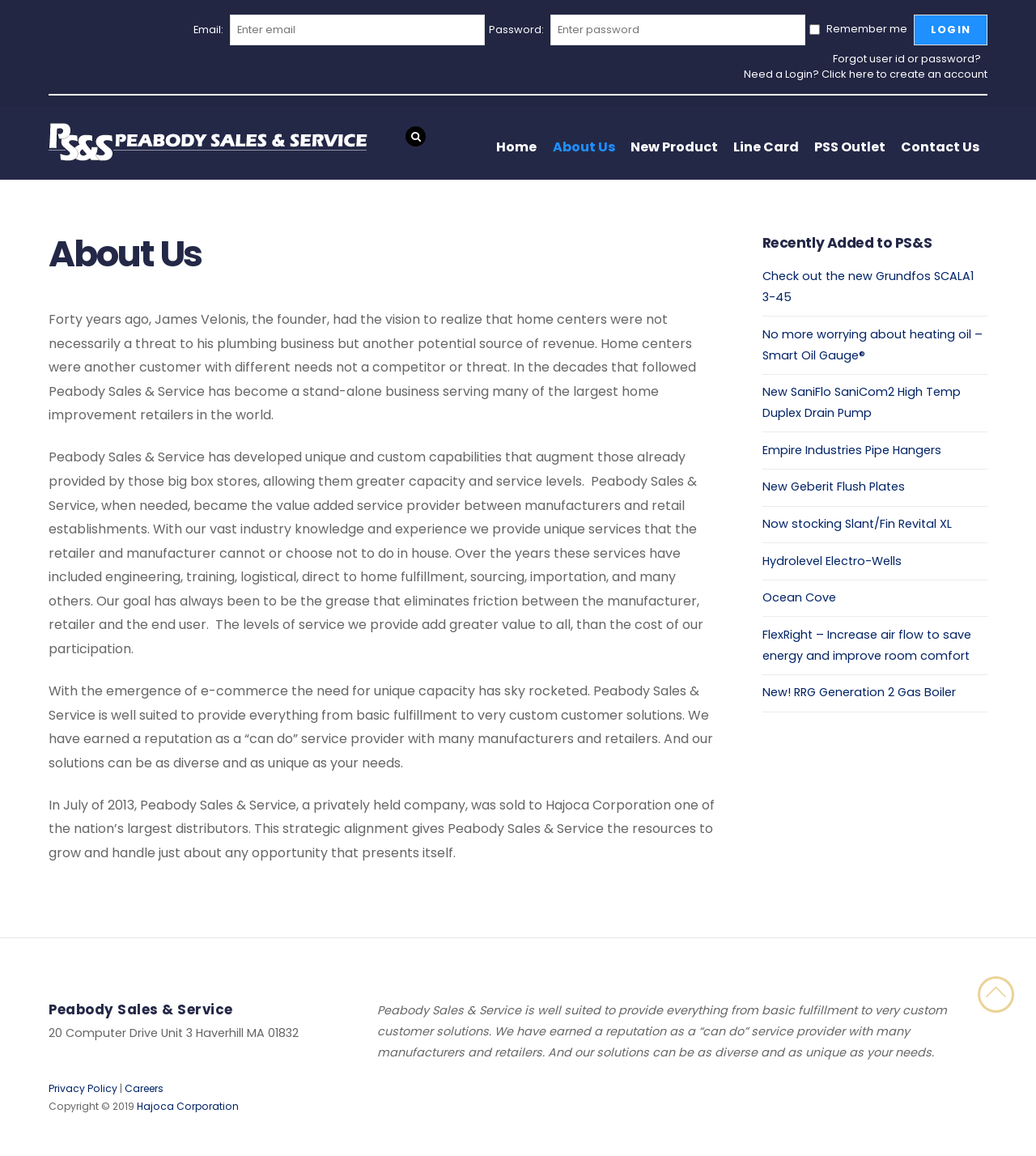What is the company's reputation?
Please elaborate on the answer to the question with detailed information.

The company has earned a reputation as a 'can do' service provider with many manufacturers and retailers, as stated in the second paragraph of the 'About Us' section.